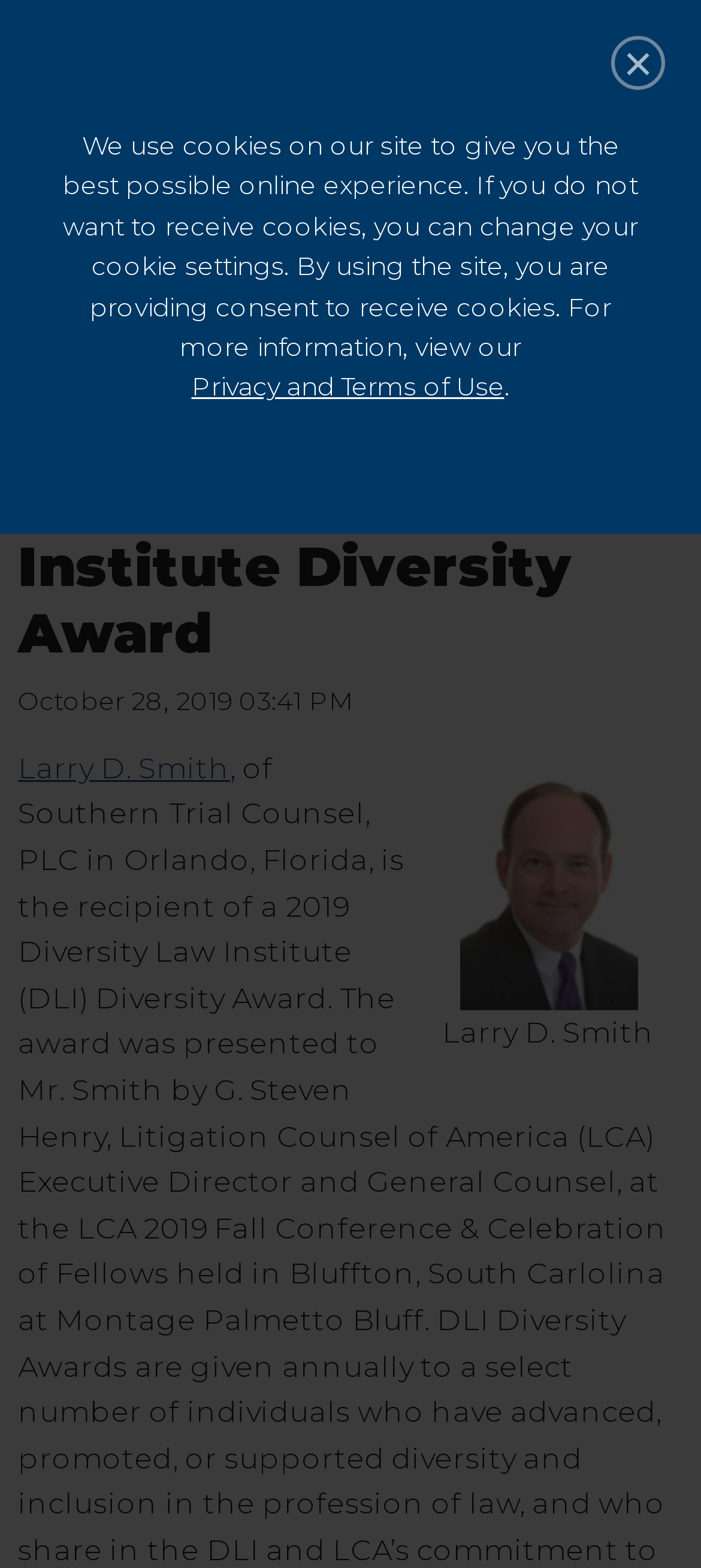Describe all the key features of the webpage in detail.

This webpage is about Larry D. Smith receiving the 2019 Diversity Law Institute Diversity Award. At the top, there is a notification about cookies and privacy settings, with a button to close it. Below this notification, there is a search button on the right side and a logo of IADC on the left side. 

On the top left, there is a menu with several options, including "ABOUT", "MEMBERSHIP", "GET INVOLVED", "EDUCATION AND EVENTS", and "RESOURCES". Next to the menu, there are links to "LOGIN" and "MY ACCOUNT". 

On the top right, there are social media links to Facebook, Twitter, Instagram, LinkedIn, and YouTube. Below these links, there are two more links to "IADC FOUNDATION" and "CONTACT". 

The main content of the webpage is an article about Larry D. Smith receiving the 2019 Diversity Law Institute Diversity Award. The article has a heading with the title, followed by the date "October 28, 2019 03:41 PM". There is a figure with an image of Larry D. Smith and a caption with his name. The article also has a link to Larry D. Smith's profile. 

At the top of the page, there is a breadcrumb navigation with links to "Home" and "News".